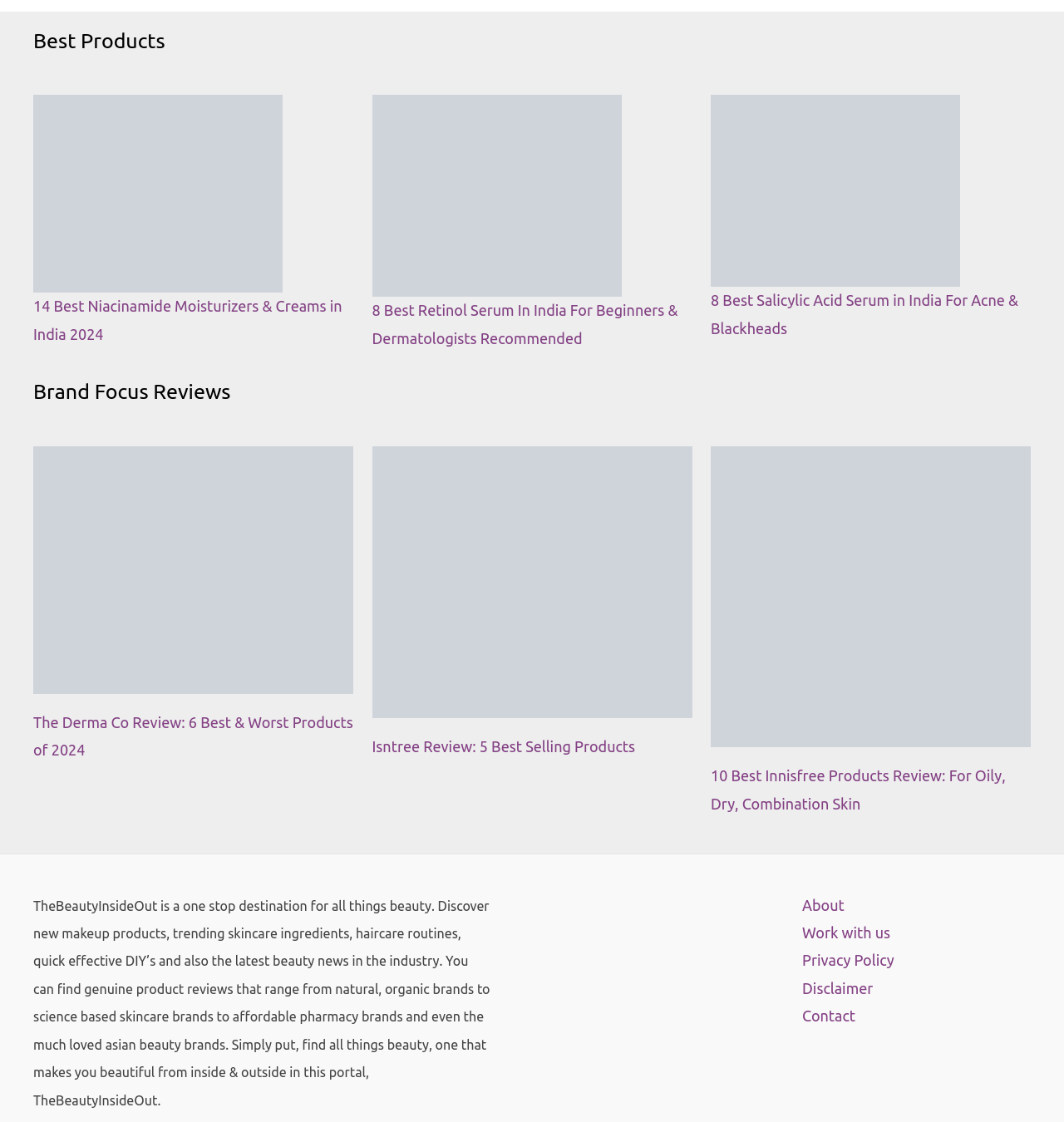Provide the bounding box for the UI element matching this description: "Contact".

[0.754, 0.894, 0.804, 0.918]